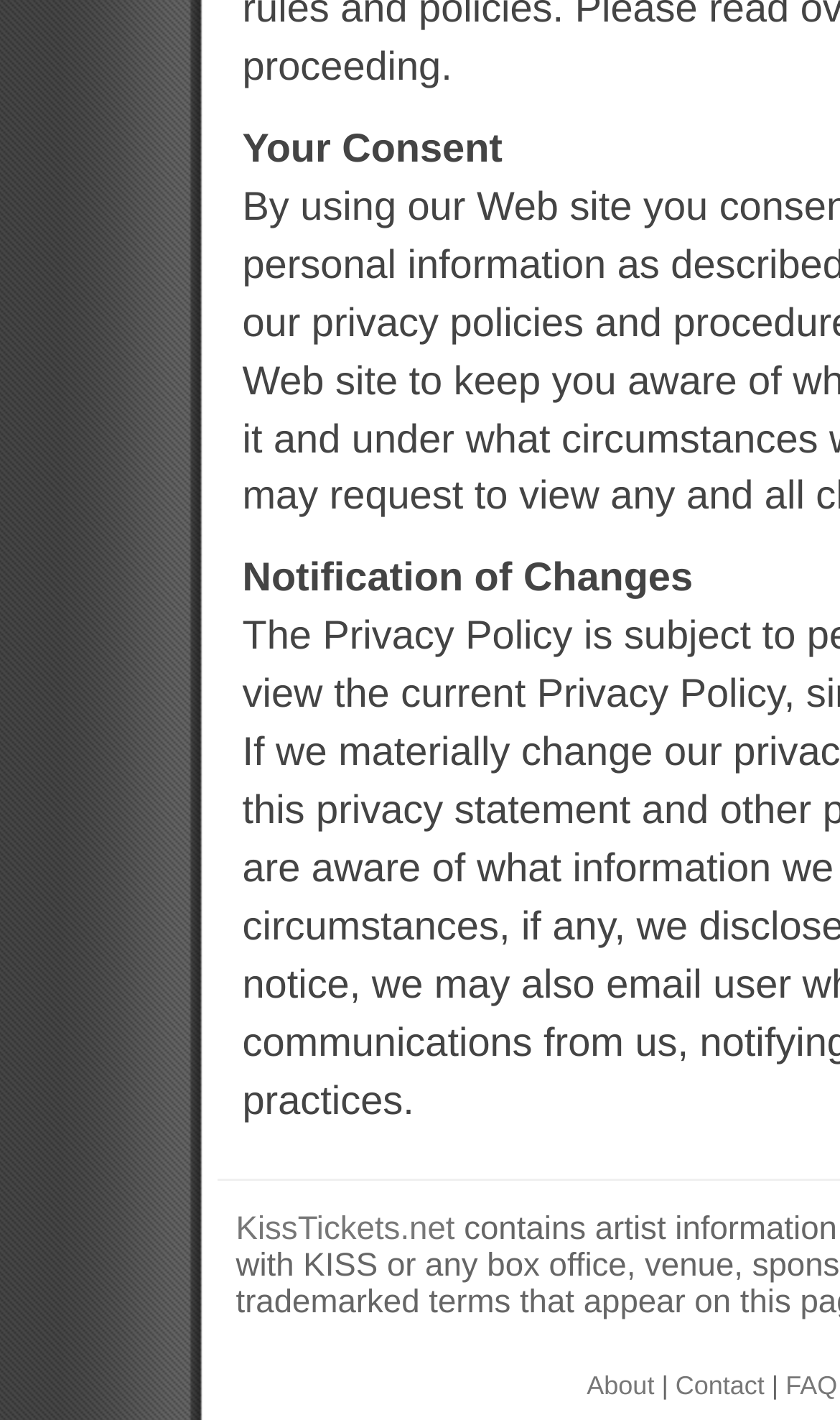How many links are present in the footer?
Use the information from the image to give a detailed answer to the question.

There are four links present in the footer of the webpage, which are 'KissTickets.net', 'About', 'Contact', and 'FAQ'. These links are positioned at the bottom of the page, indicating that they are part of the footer section.